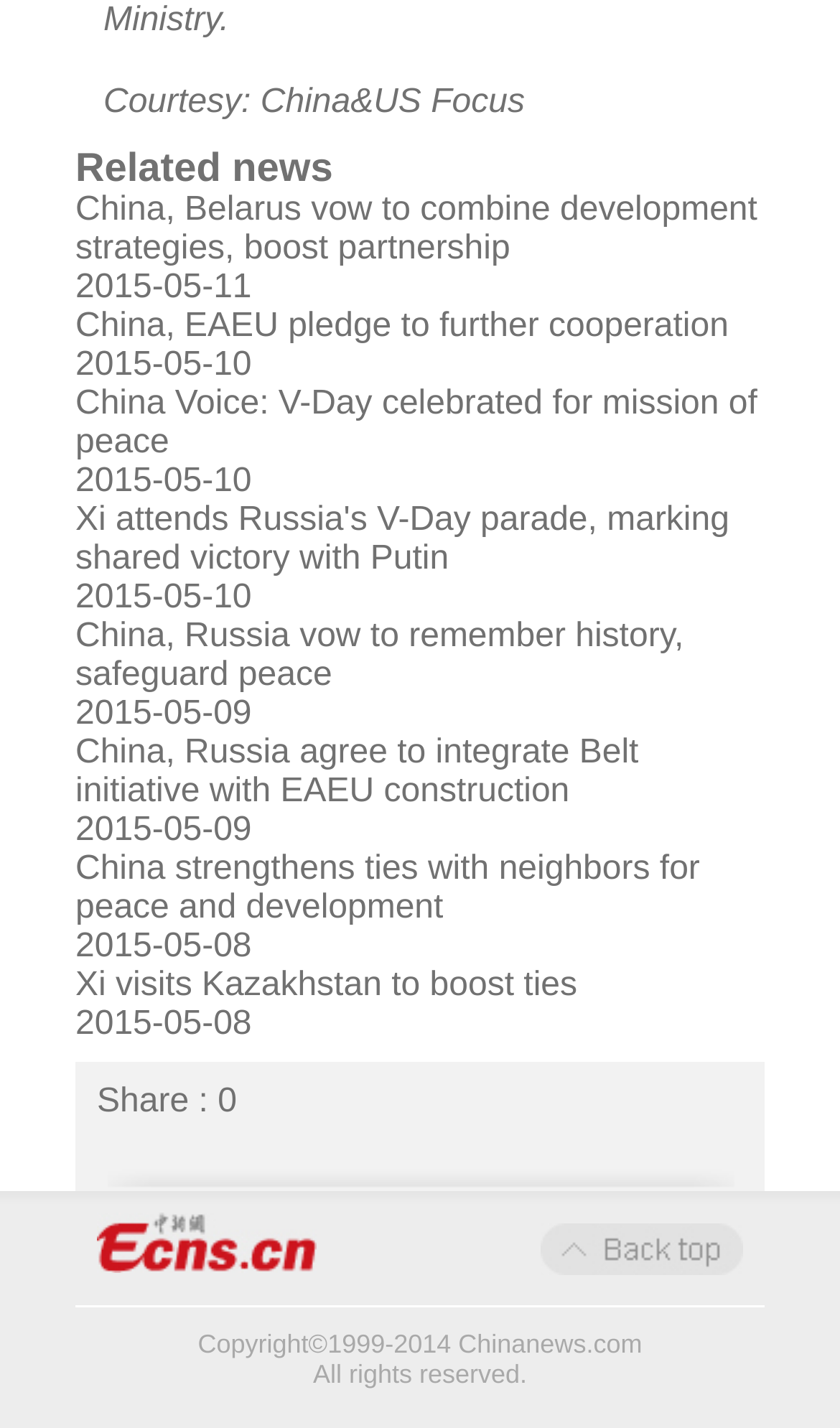How many news articles are listed on this page?
Using the visual information, respond with a single word or phrase.

9